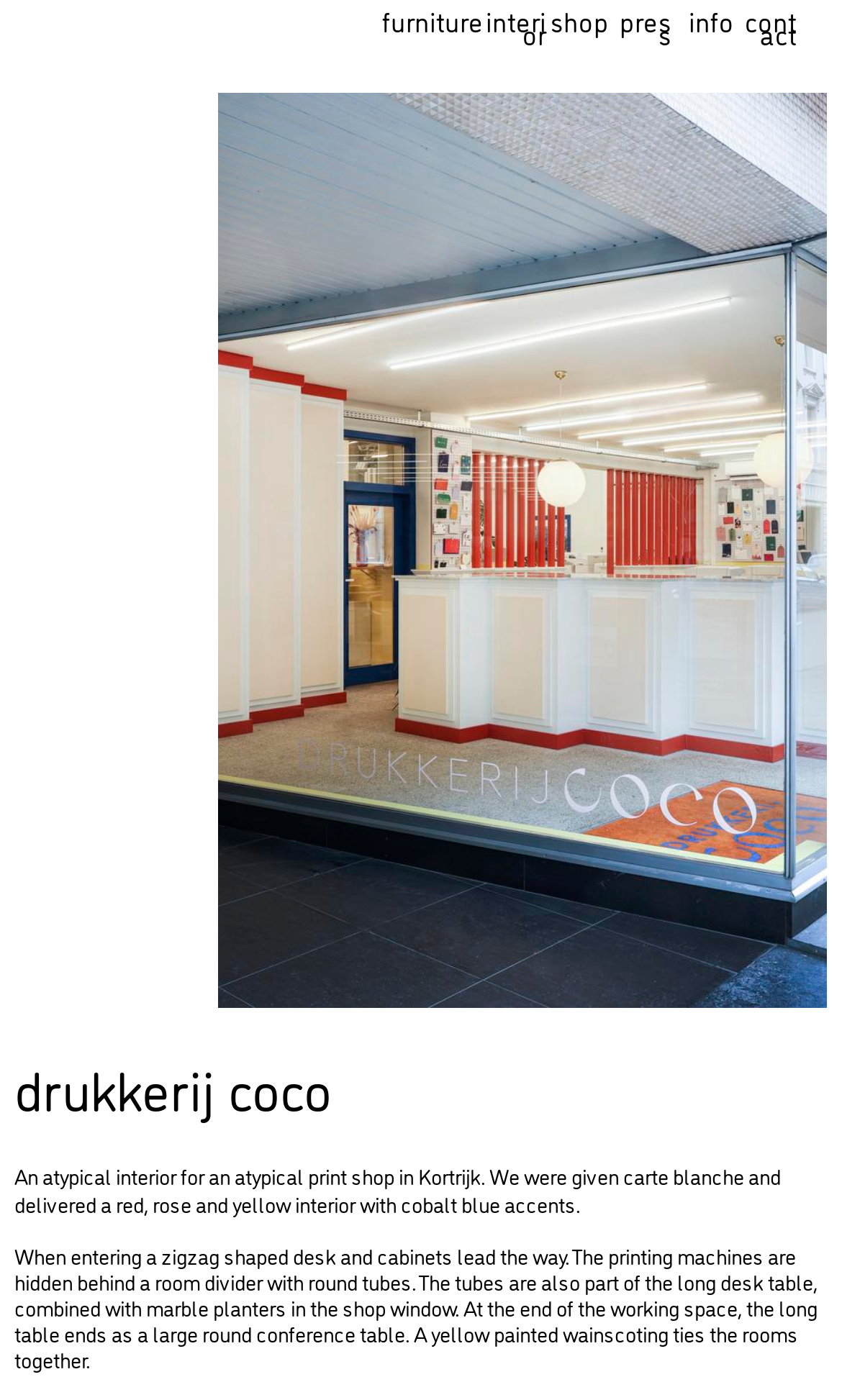Respond to the question below with a concise word or phrase:
What is the color of the interior?

red, rose, and yellow